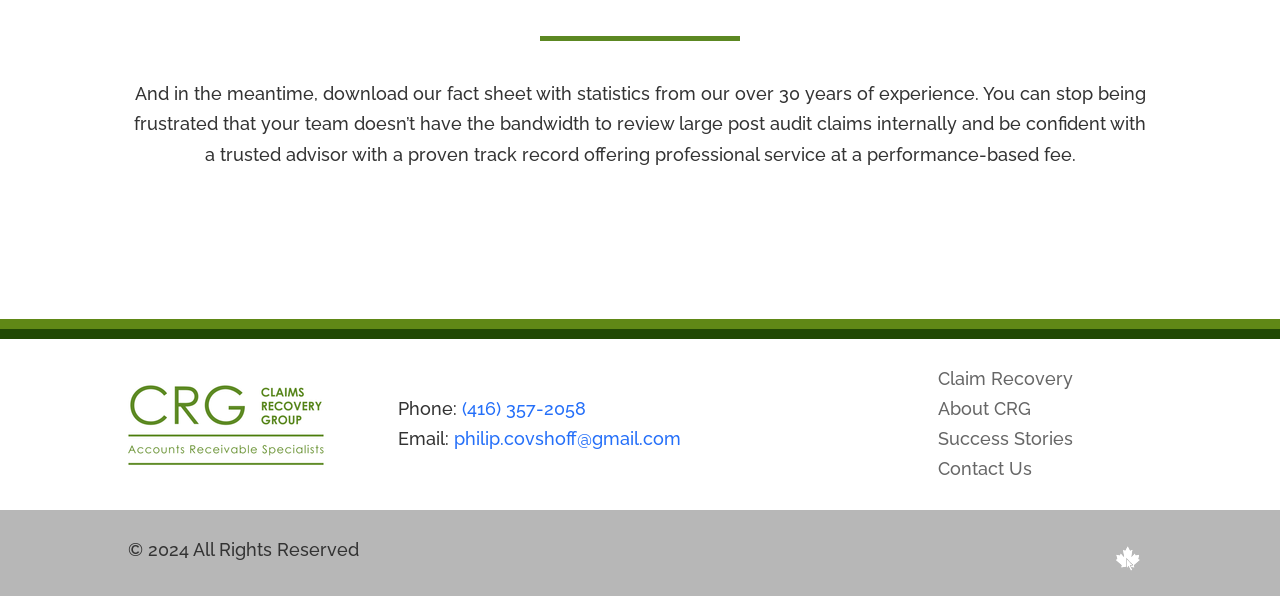Based on the element description, predict the bounding box coordinates (top-left x, top-left y, bottom-right x, bottom-right y) for the UI element in the screenshot: Follow

[0.862, 0.898, 0.9, 0.978]